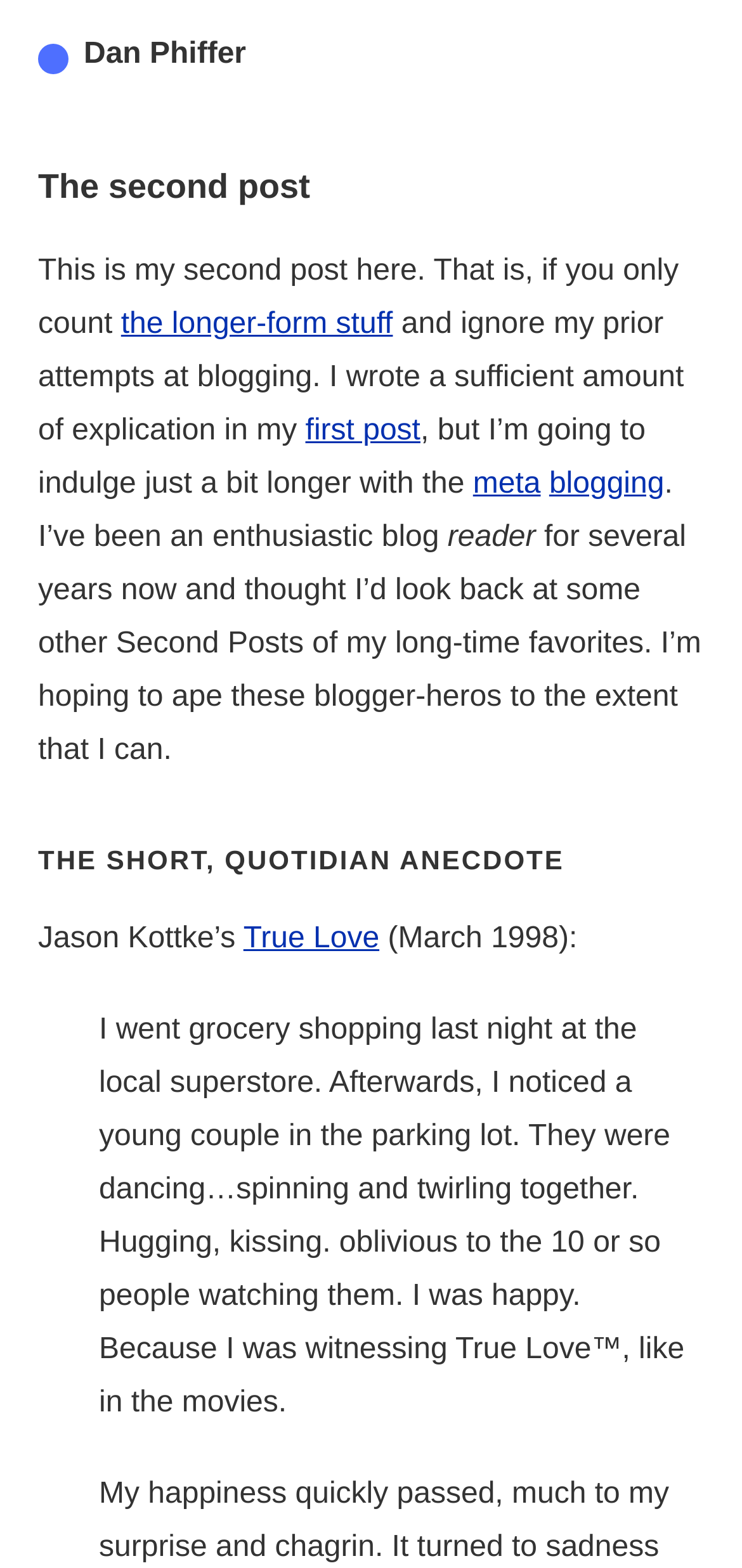Given the element description True Love, identify the bounding box coordinates for the UI element on the webpage screenshot. The format should be (top-left x, top-left y, bottom-right x, bottom-right y), with values between 0 and 1.

[0.328, 0.589, 0.511, 0.609]